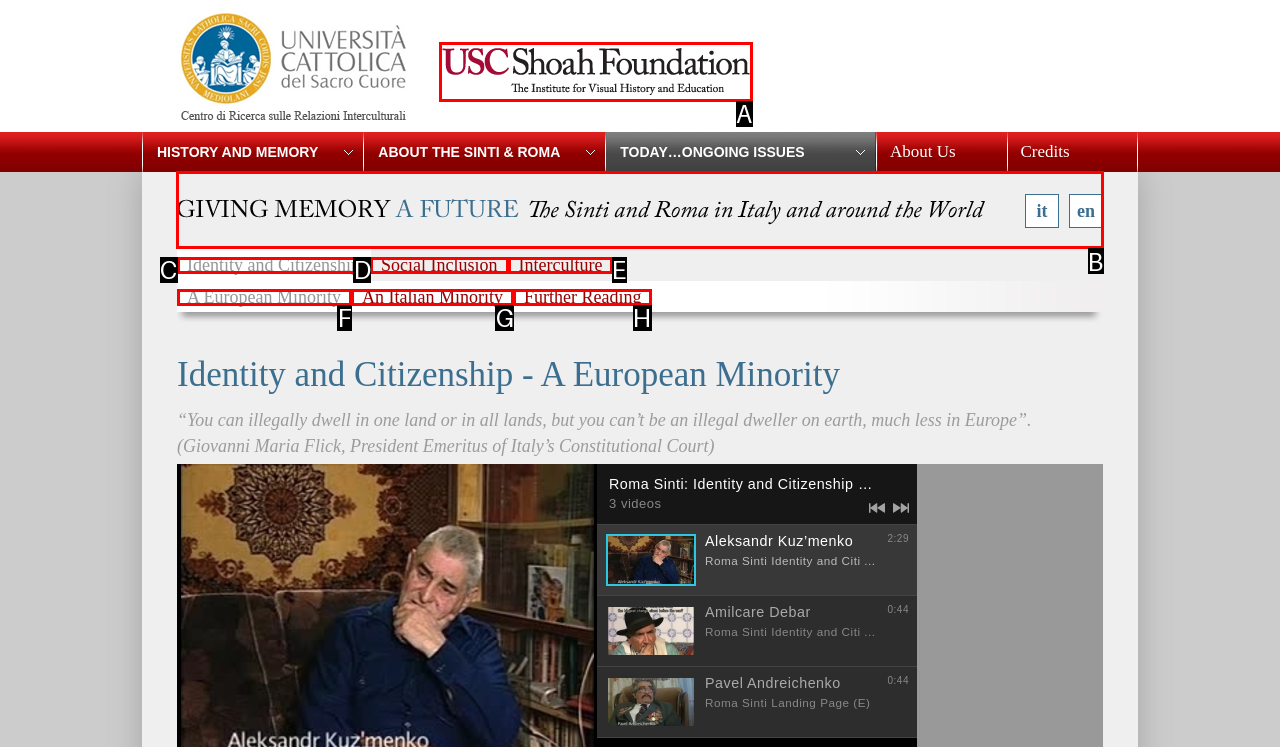Choose the HTML element that needs to be clicked for the given task: read about giving memory a future Respond by giving the letter of the chosen option.

B